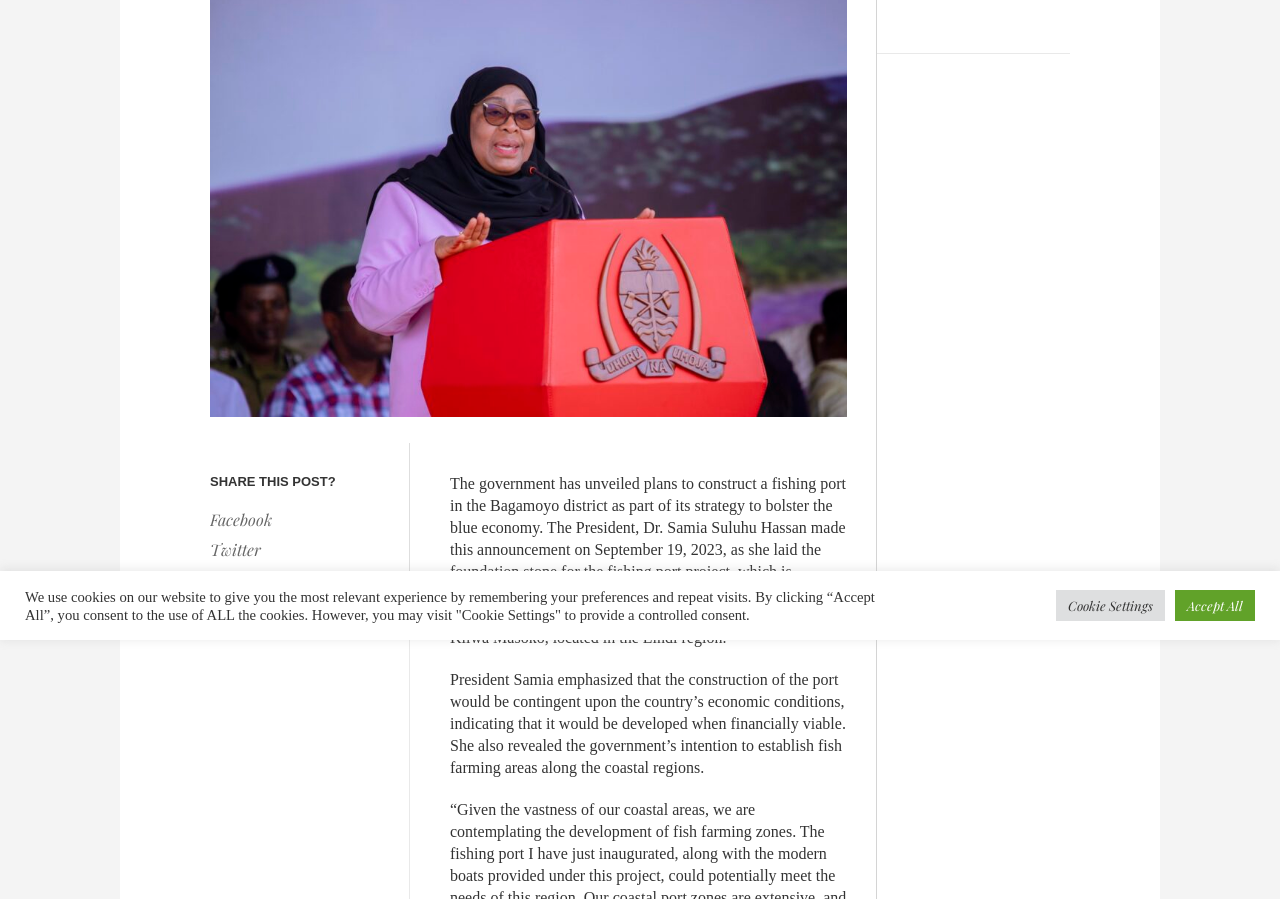From the webpage screenshot, identify the region described by Accept All. Provide the bounding box coordinates as (top-left x, top-left y, bottom-right x, bottom-right y), with each value being a floating point number between 0 and 1.

[0.918, 0.656, 0.98, 0.691]